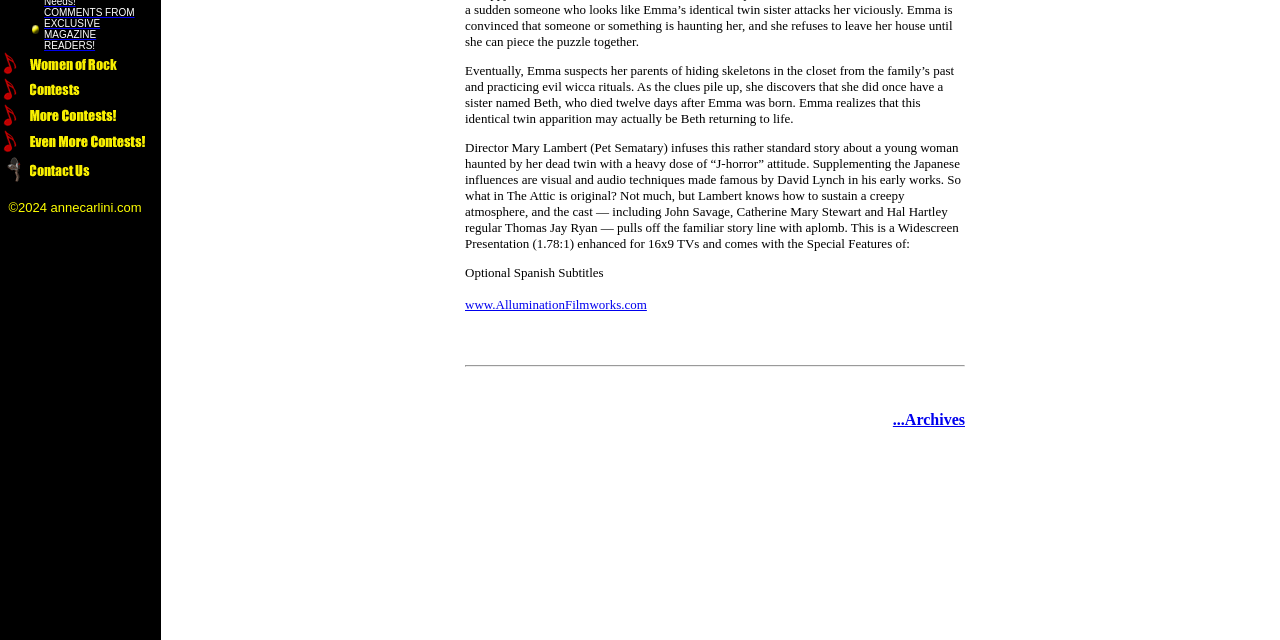Determine the bounding box coordinates for the UI element described. Format the coordinates as (top-left x, top-left y, bottom-right x, bottom-right y) and ensure all values are between 0 and 1. Element description: COMMENTS FROM EXCLUSIVE MAGAZINE READERS!

[0.034, 0.003, 0.105, 0.081]